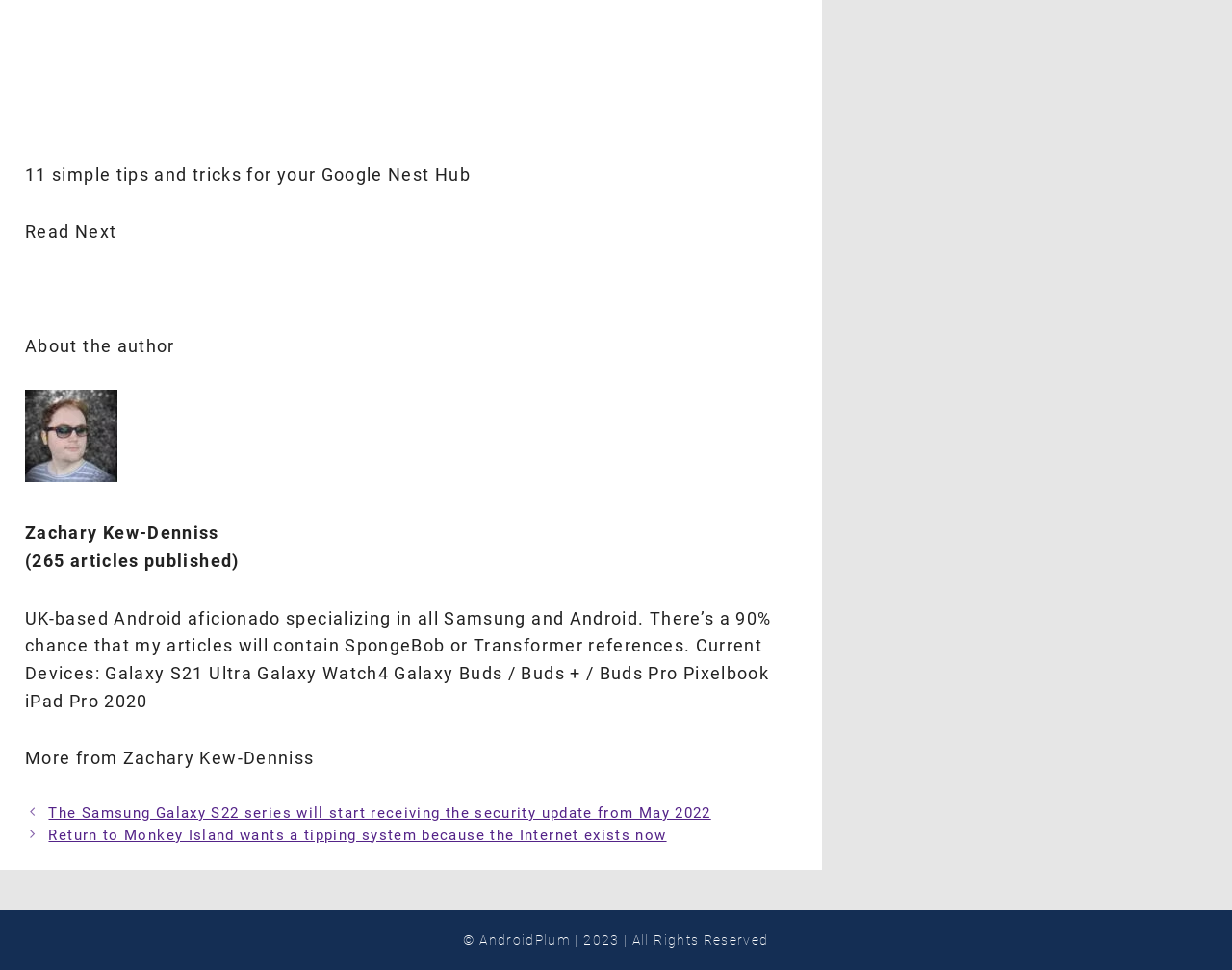How many links are in the 'Posts' section?
Please provide an in-depth and detailed response to the question.

The number of links in the 'Posts' section can be found by counting the links under the 'Posts' navigation, which are 'The Samsung Galaxy S22 series will start receiving the security update from May 2022' and 'Return to Monkey Island wants a tipping system because the Internet exists now'.